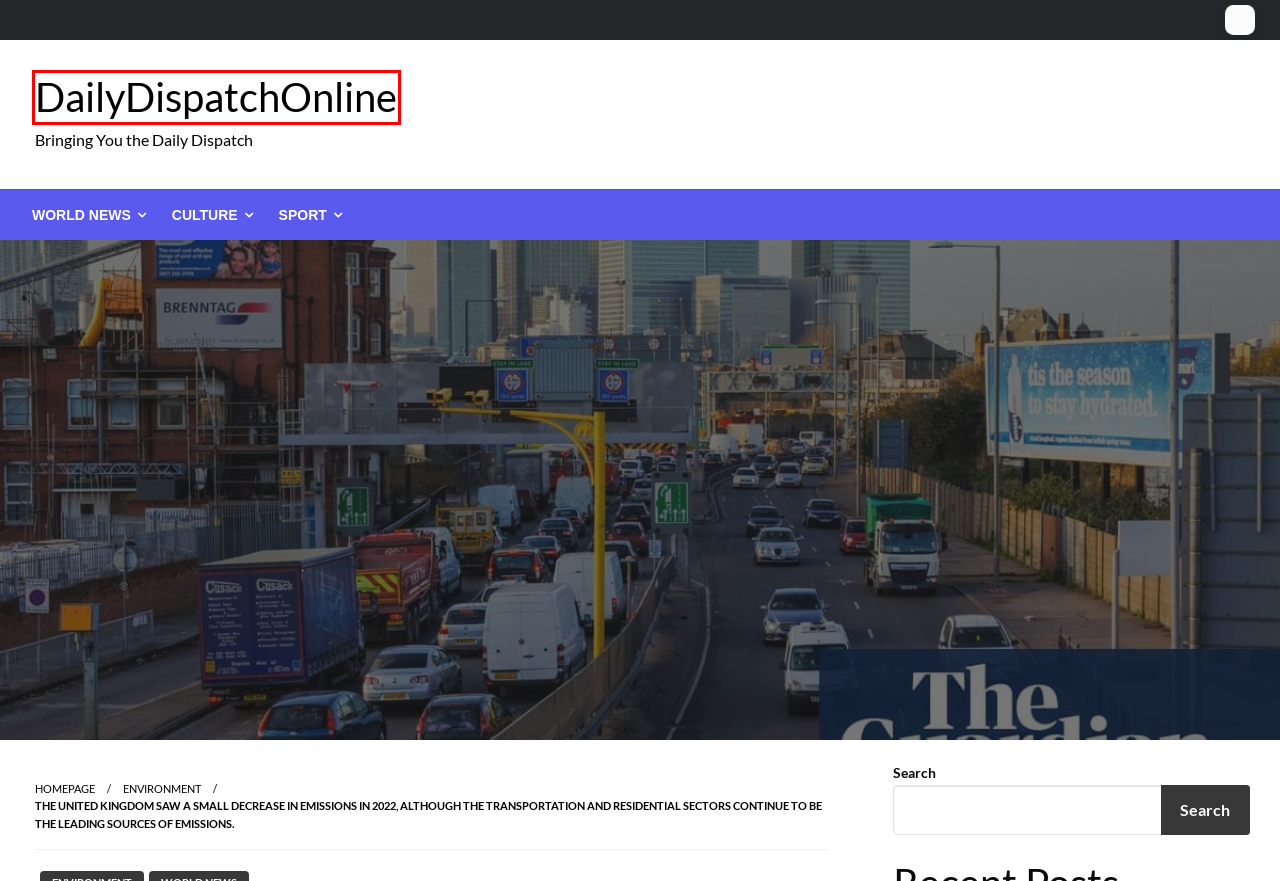Examine the screenshot of the webpage, which has a red bounding box around a UI element. Select the webpage description that best fits the new webpage after the element inside the red bounding box is clicked. Here are the choices:
A. November 2023 - DailyDispatchOnline
B. Environment Archives - DailyDispatchOnline
C. July 2023 - DailyDispatchOnline
D. Sport Archives - DailyDispatchOnline
E. Jos Buttler insists England will not be ‘consumed’ by run-rate concerns
F. Home - DailyDispatchOnline
G. World News Archives - DailyDispatchOnline
H. Culture Archives - DailyDispatchOnline

F